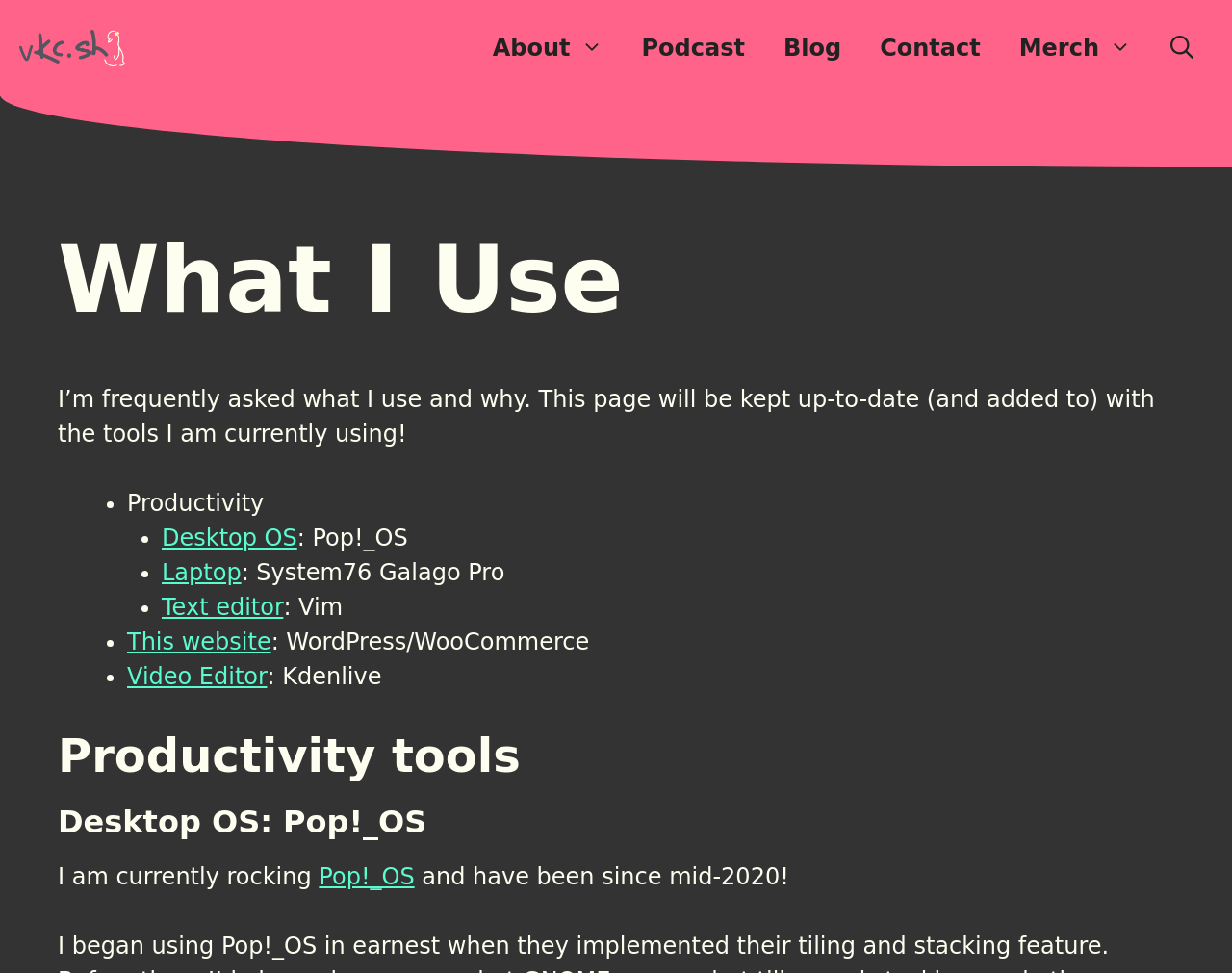What is the main heading of this webpage? Please extract and provide it.

What I Use